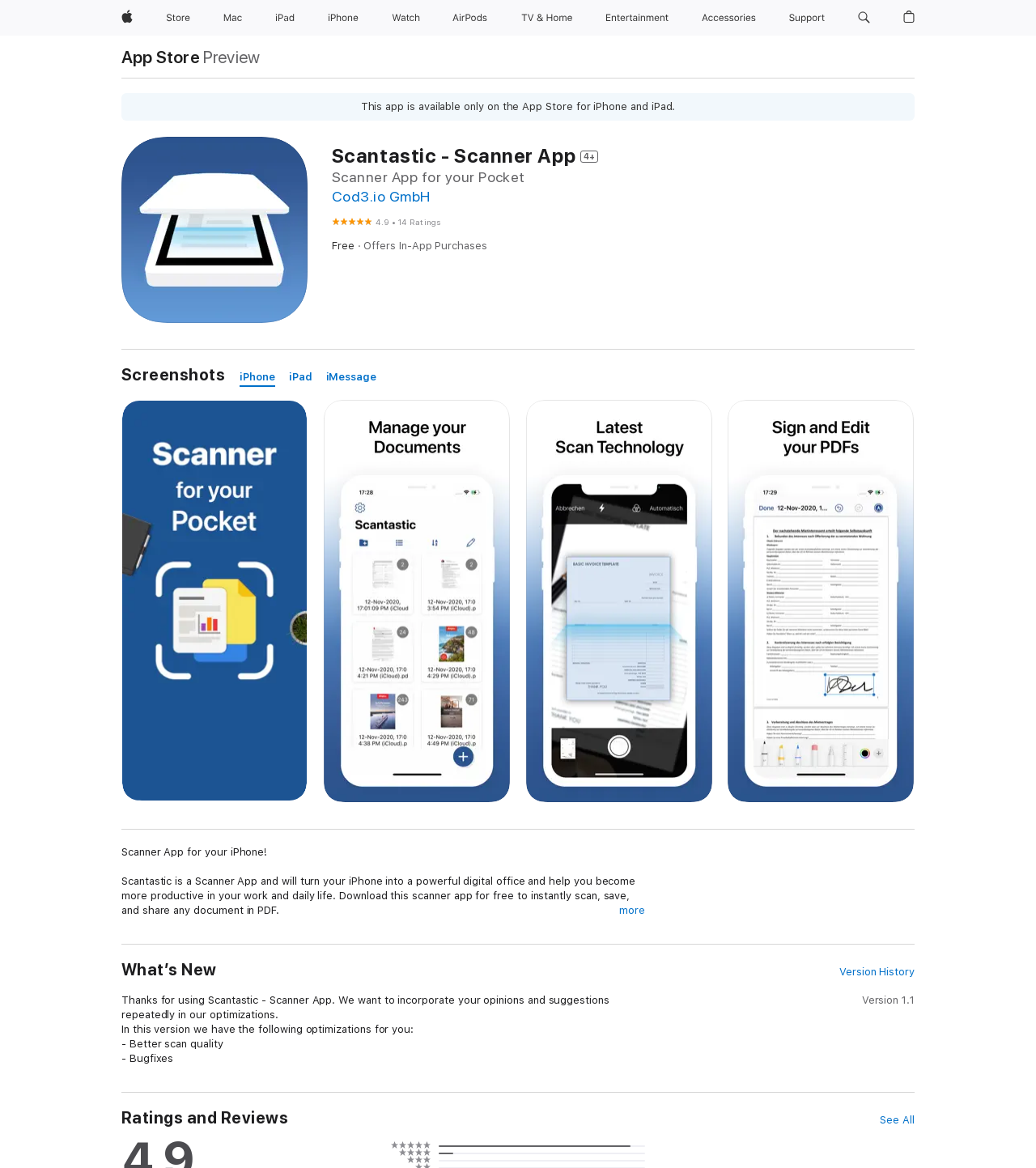Describe all the visual and textual components of the webpage comprehensively.

The webpage is about the Scantastic - Scanner App on the App Store. At the top, there is a navigation menu with links to Apple, Store, Mac, iPad, iPhone, Watch, AirPods, TV and Home, Entertainment, Accessories, and Support. Each link has an accompanying image. Below the navigation menu, there is a search button and a shopping bag link.

The main content of the page is divided into sections. The first section has a heading "Scantastic - Scanner App 4+" and provides information about the app, including its rating, developer, and price. There is also a figure showing the app's rating as 4.9 out of 5.

The next section is titled "Screenshots" and has links to view screenshots of the app on iPhone, iPad, and iMessage. Following this section is a "Description" section, which provides a detailed description of the app's features and functionality. The description is divided into subheadings, including "Scan & Sign", "Scan with Camera", "Import", and "Sign Documents". Each subheading has a brief description of the app's capabilities.

Throughout the page, there are various images and icons accompanying the text, including a logo for the app developer, Cod3.io GmbH.